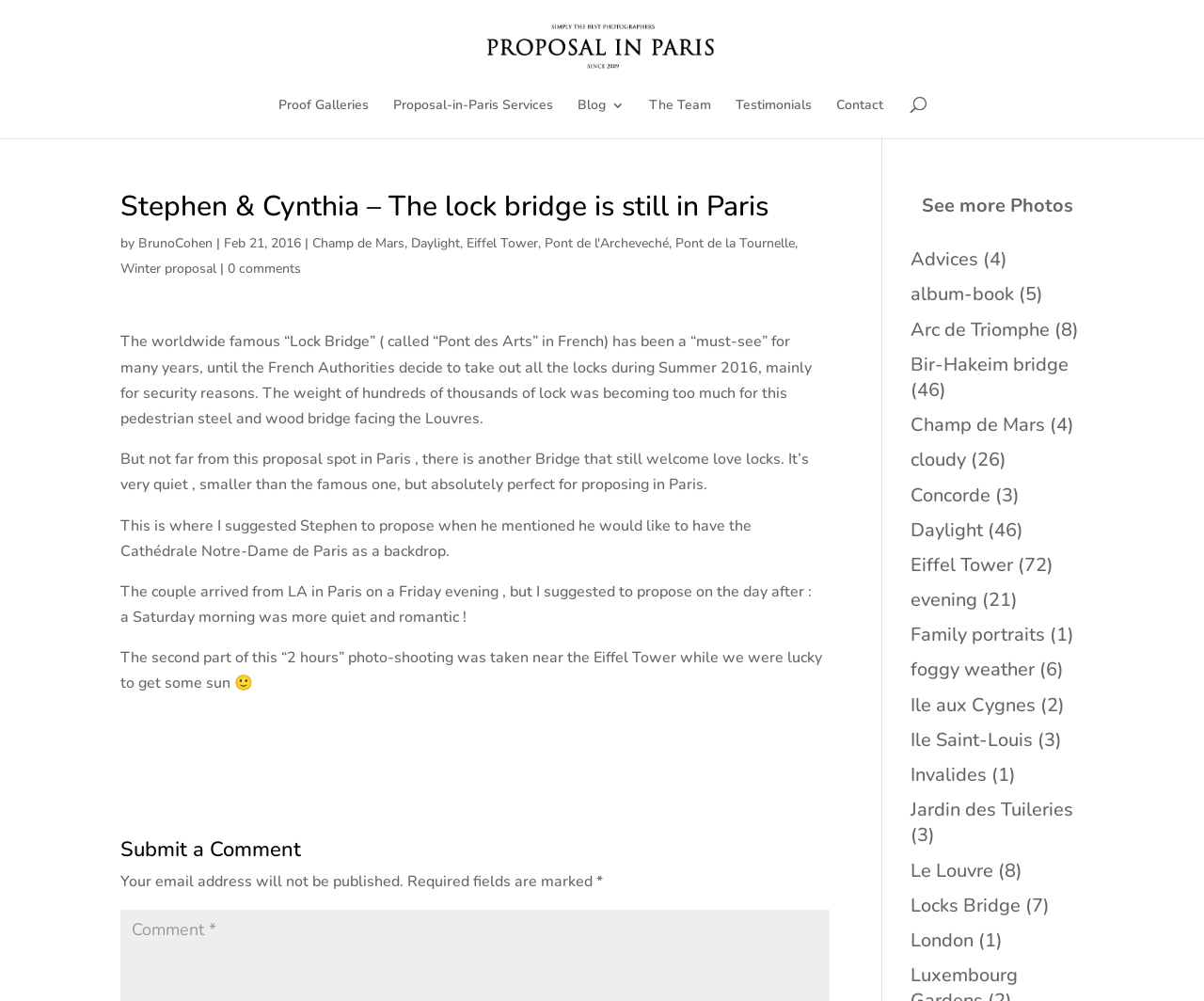Extract the bounding box of the UI element described as: "cloudy".

[0.756, 0.447, 0.803, 0.472]